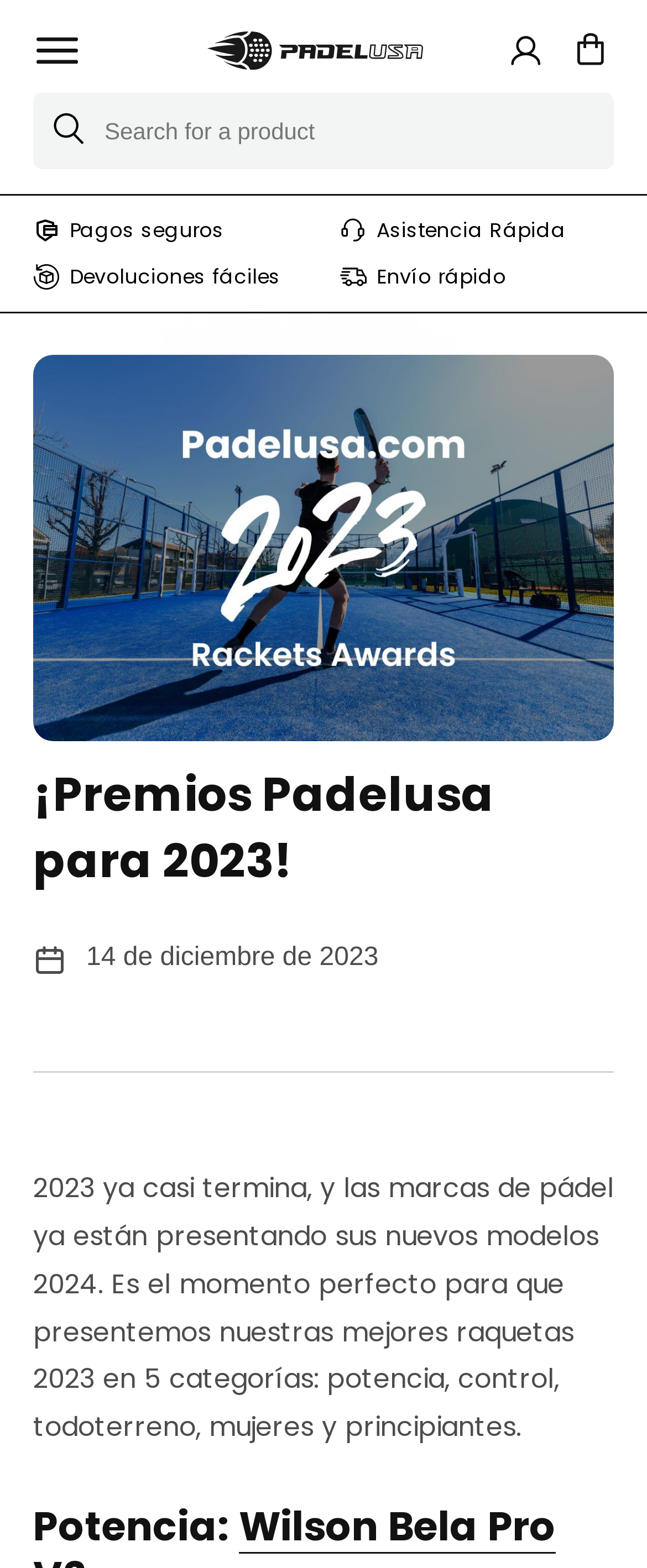Is there a navigation menu on this webpage?
From the image, respond with a single word or phrase.

Yes